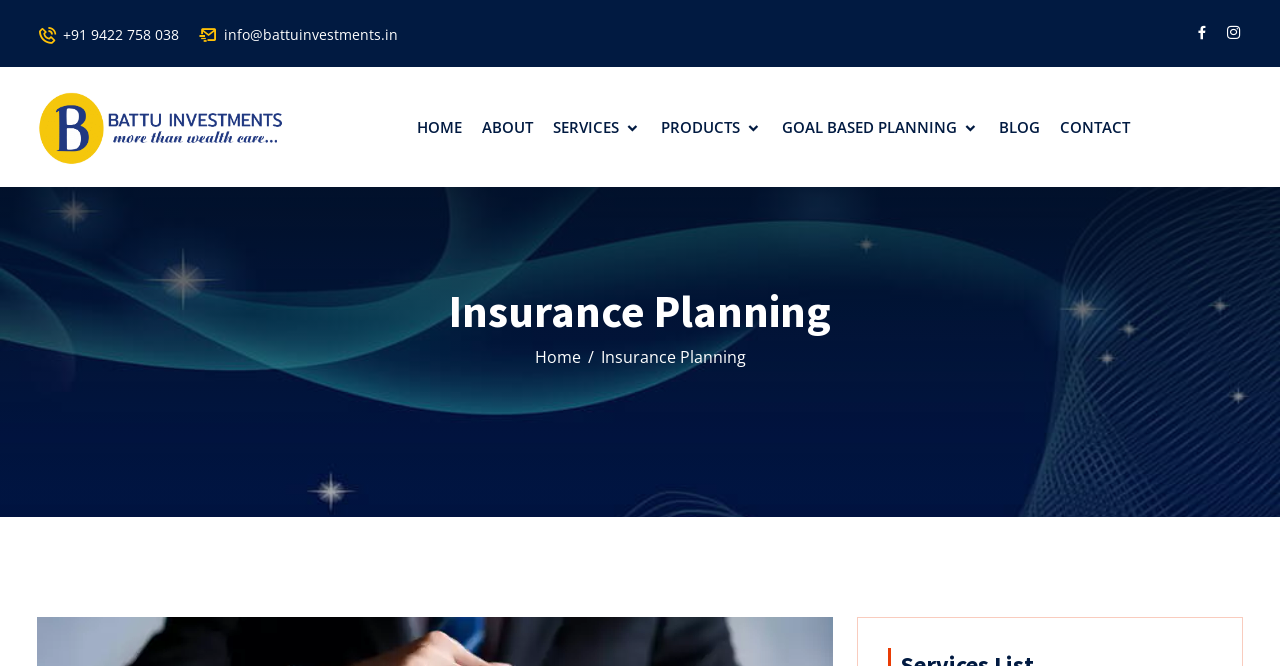What is the phone number on the webpage?
Give a single word or phrase answer based on the content of the image.

+91 9422 758 038